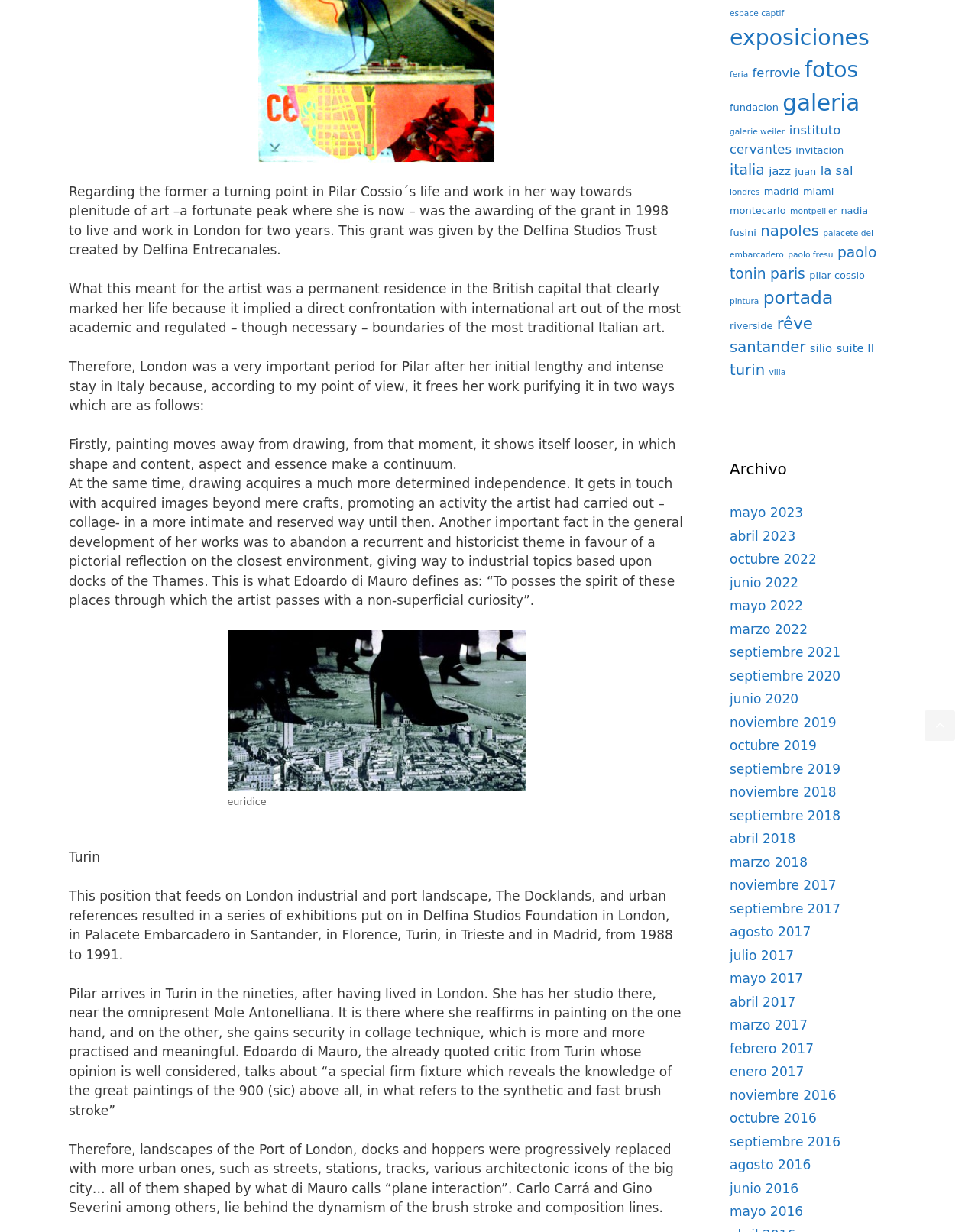Please find the bounding box coordinates of the element that must be clicked to perform the given instruction: "Read about 'Turin'". The coordinates should be four float numbers from 0 to 1, i.e., [left, top, right, bottom].

[0.07, 0.689, 0.102, 0.702]